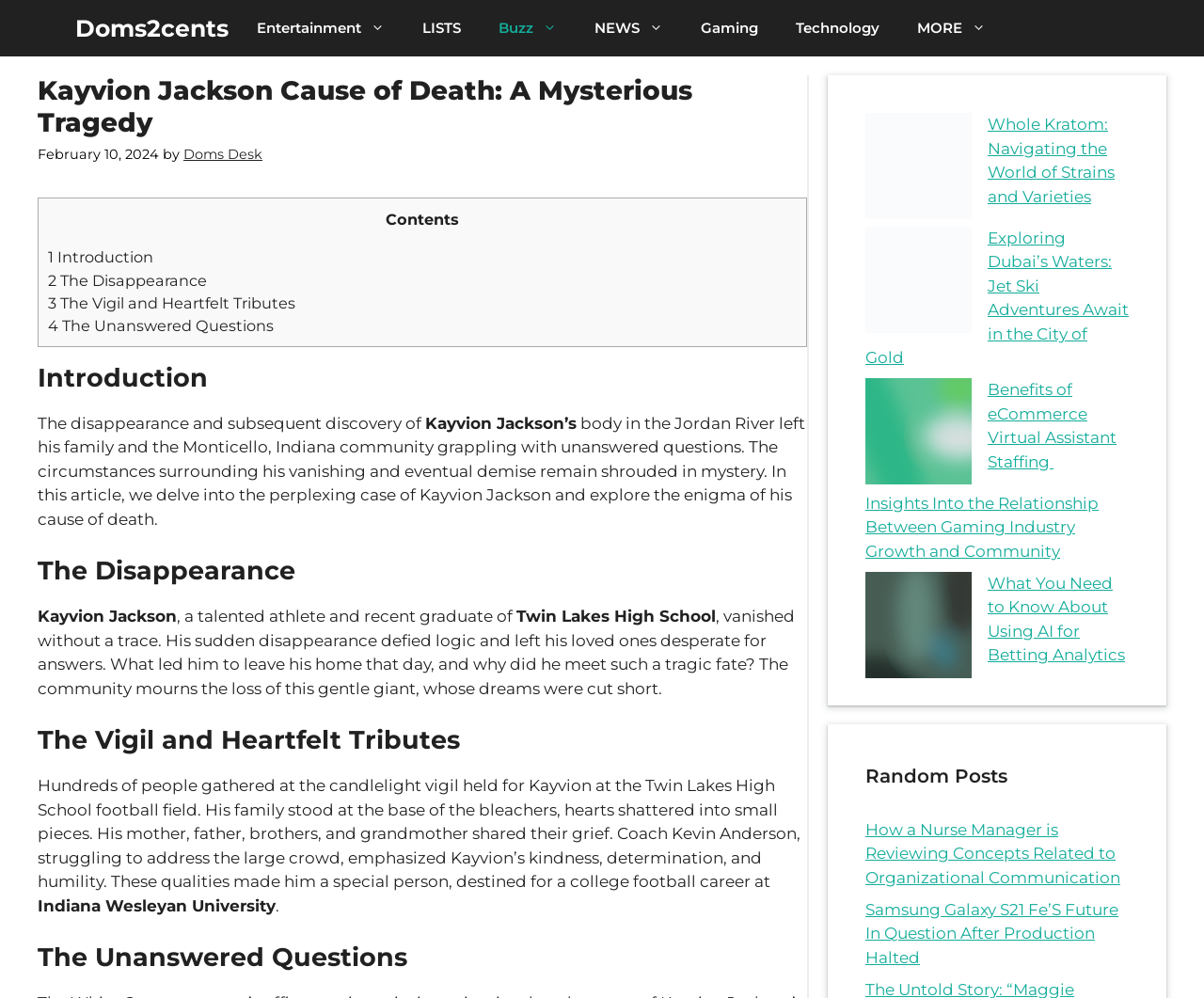Determine the bounding box coordinates of the clickable area required to perform the following instruction: "Check the 'Random Posts' section". The coordinates should be represented as four float numbers between 0 and 1: [left, top, right, bottom].

[0.719, 0.763, 0.938, 0.791]